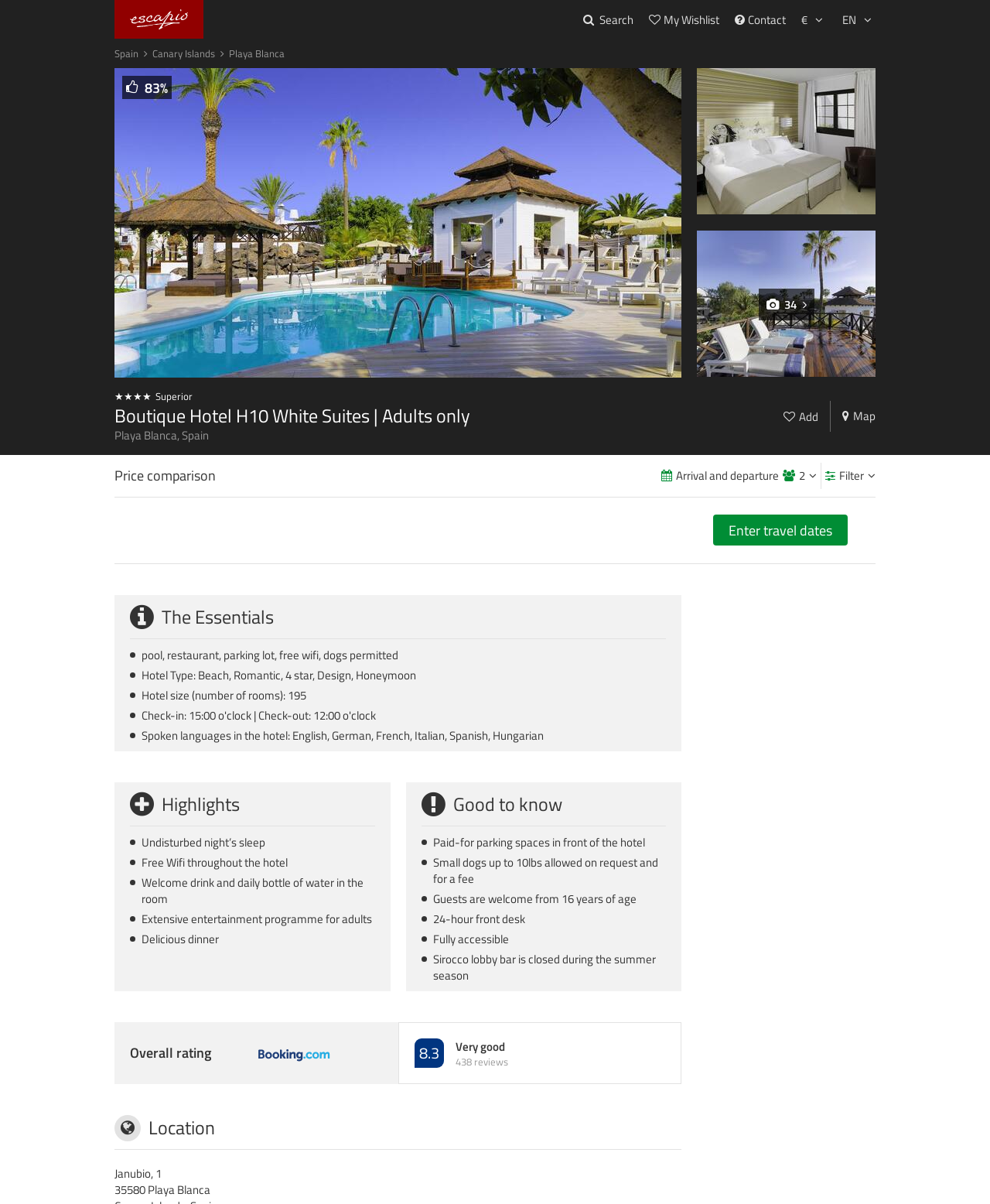What is the hotel type of H10 White Suites?
Based on the screenshot, answer the question with a single word or phrase.

Beach, Romantic, 4 star, Design, Honeymoon